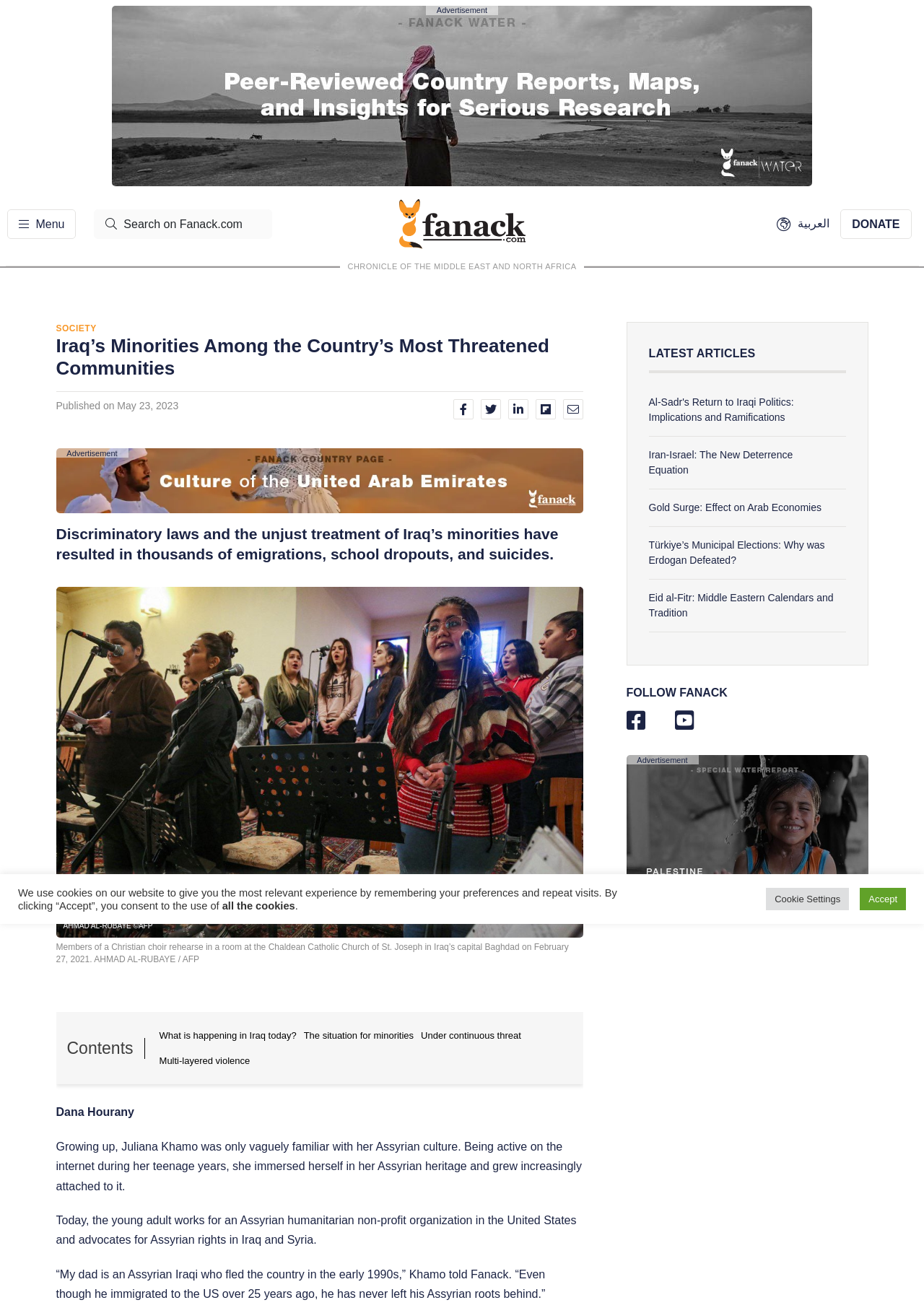Determine the bounding box coordinates of the region that needs to be clicked to achieve the task: "Click on the DONATE button".

[0.909, 0.159, 0.986, 0.182]